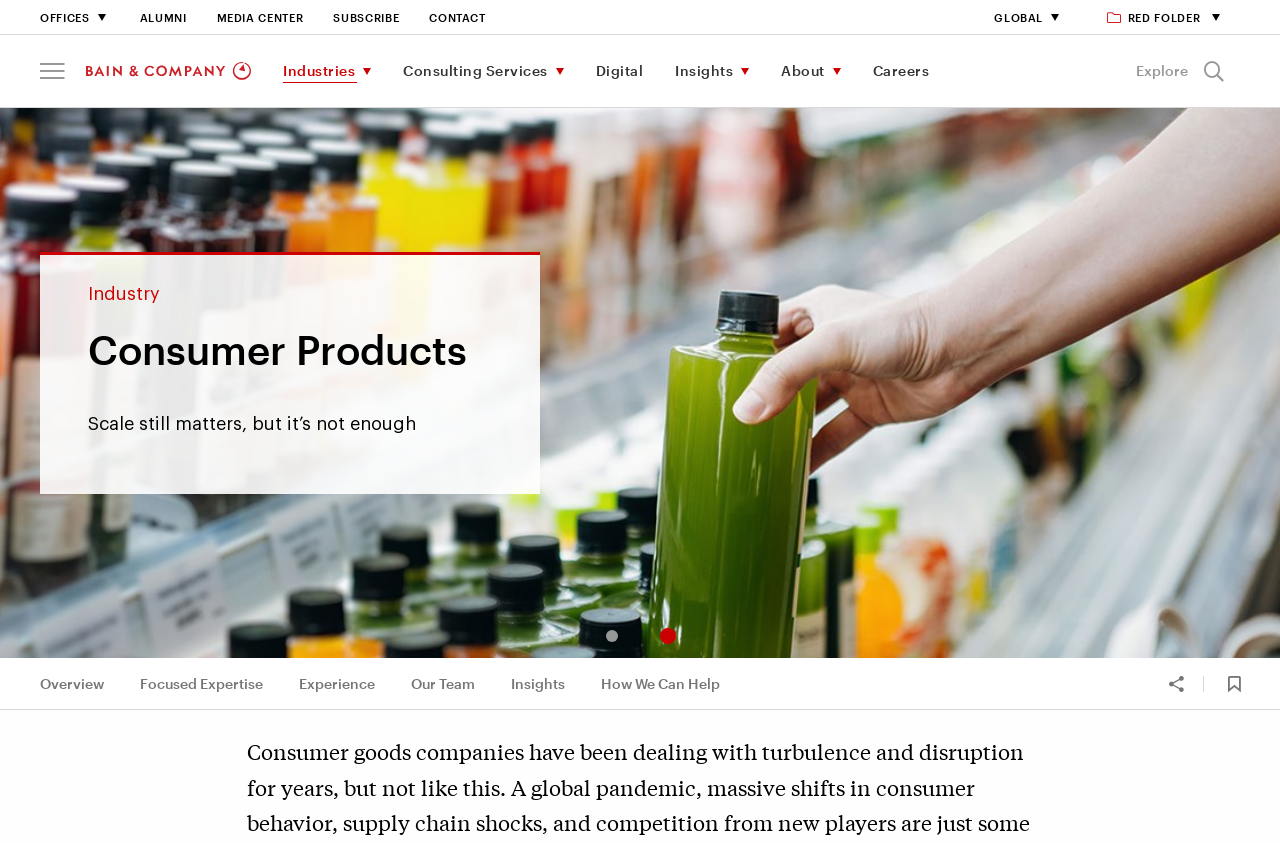What is the purpose of the 'Explore' button?
Provide a thorough and detailed answer to the question.

The 'Explore' button is likely used to explore more information or content related to the current industry or topic, based on its position and context on the webpage.